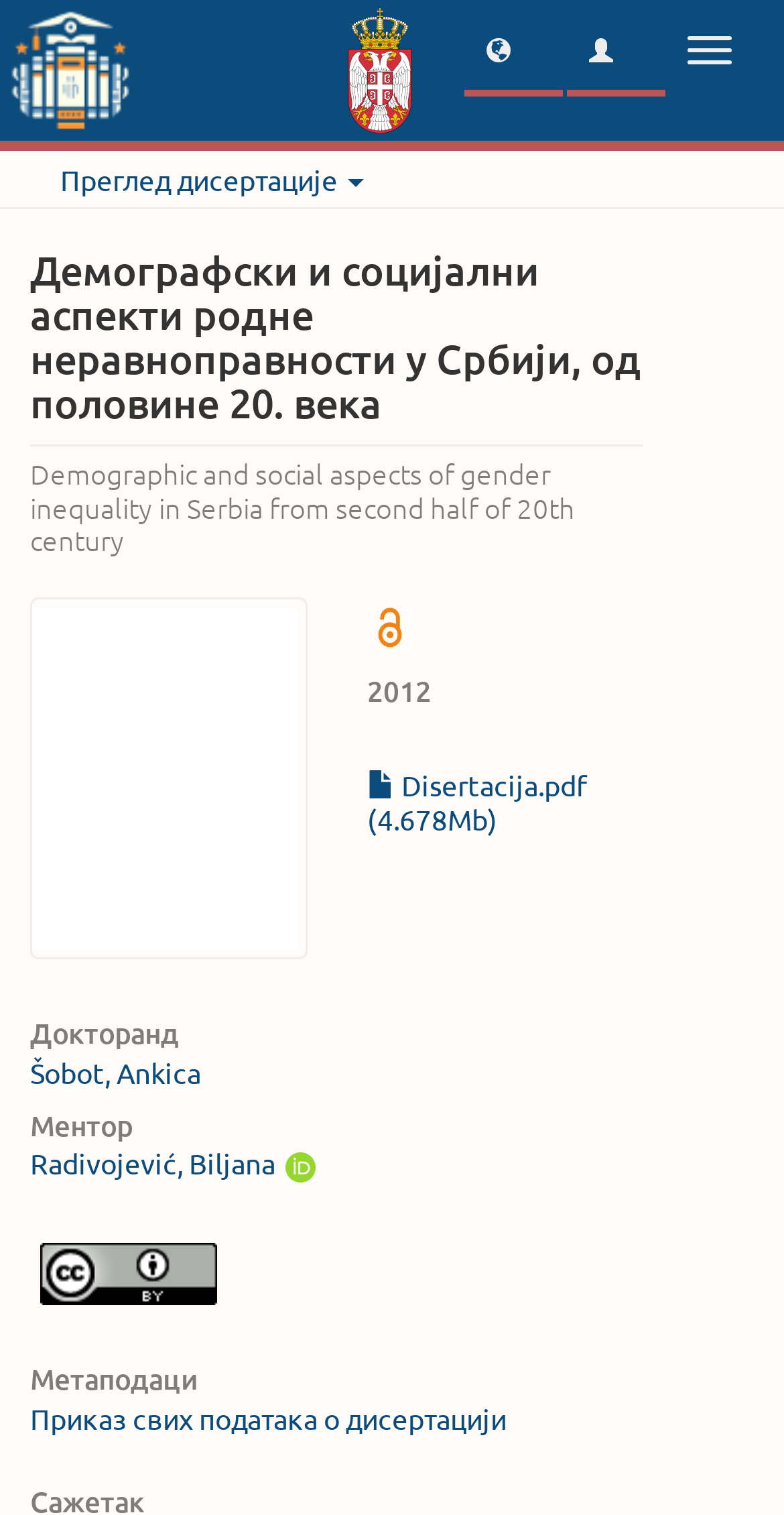Look at the image and give a detailed response to the following question: What is the license of the dissertation?

I found the license of the dissertation by looking at the link element with the text 'Creative Commons License'.